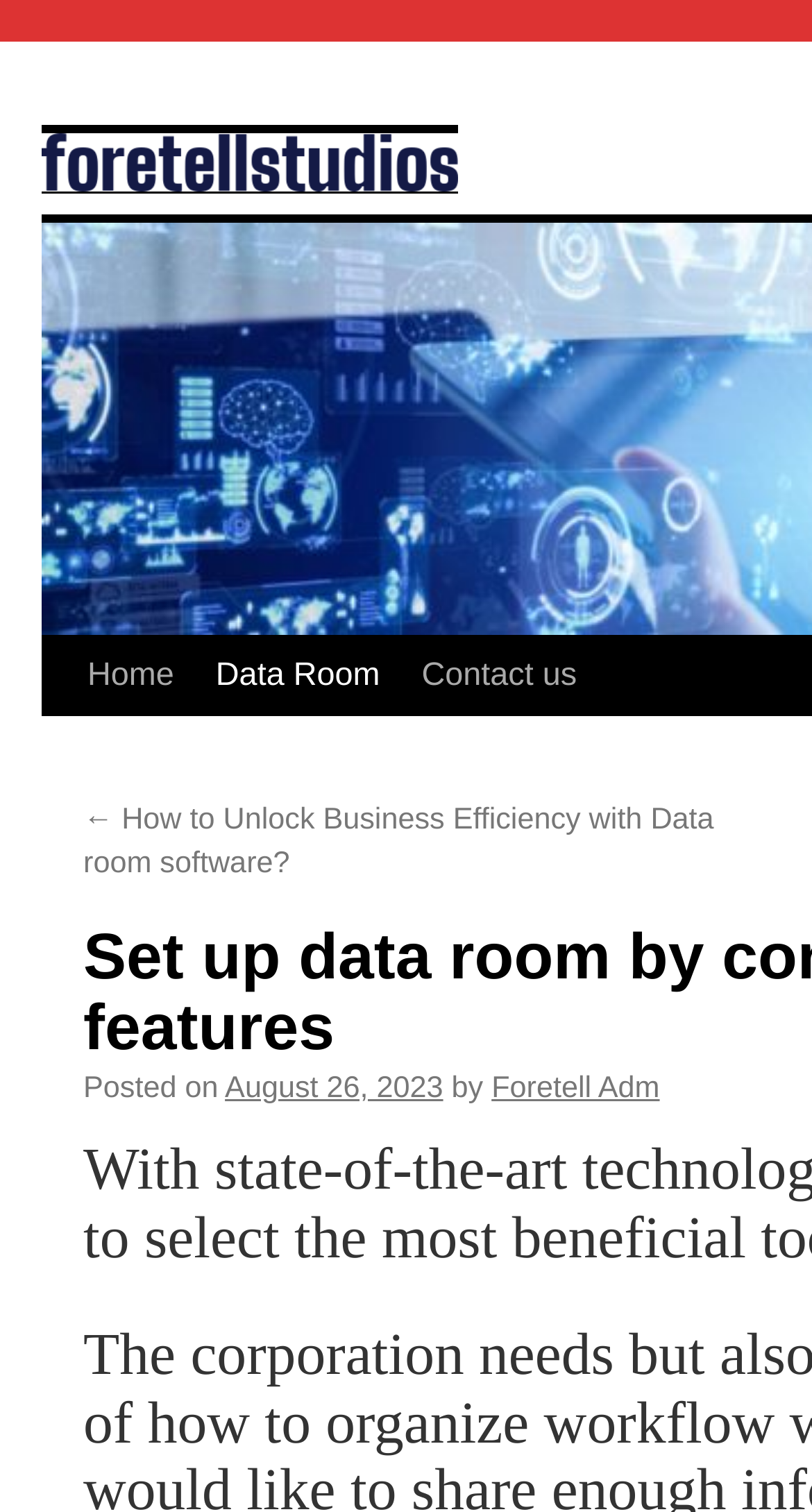How many links are there in the article section?
Answer with a single word or phrase by referring to the visual content.

2